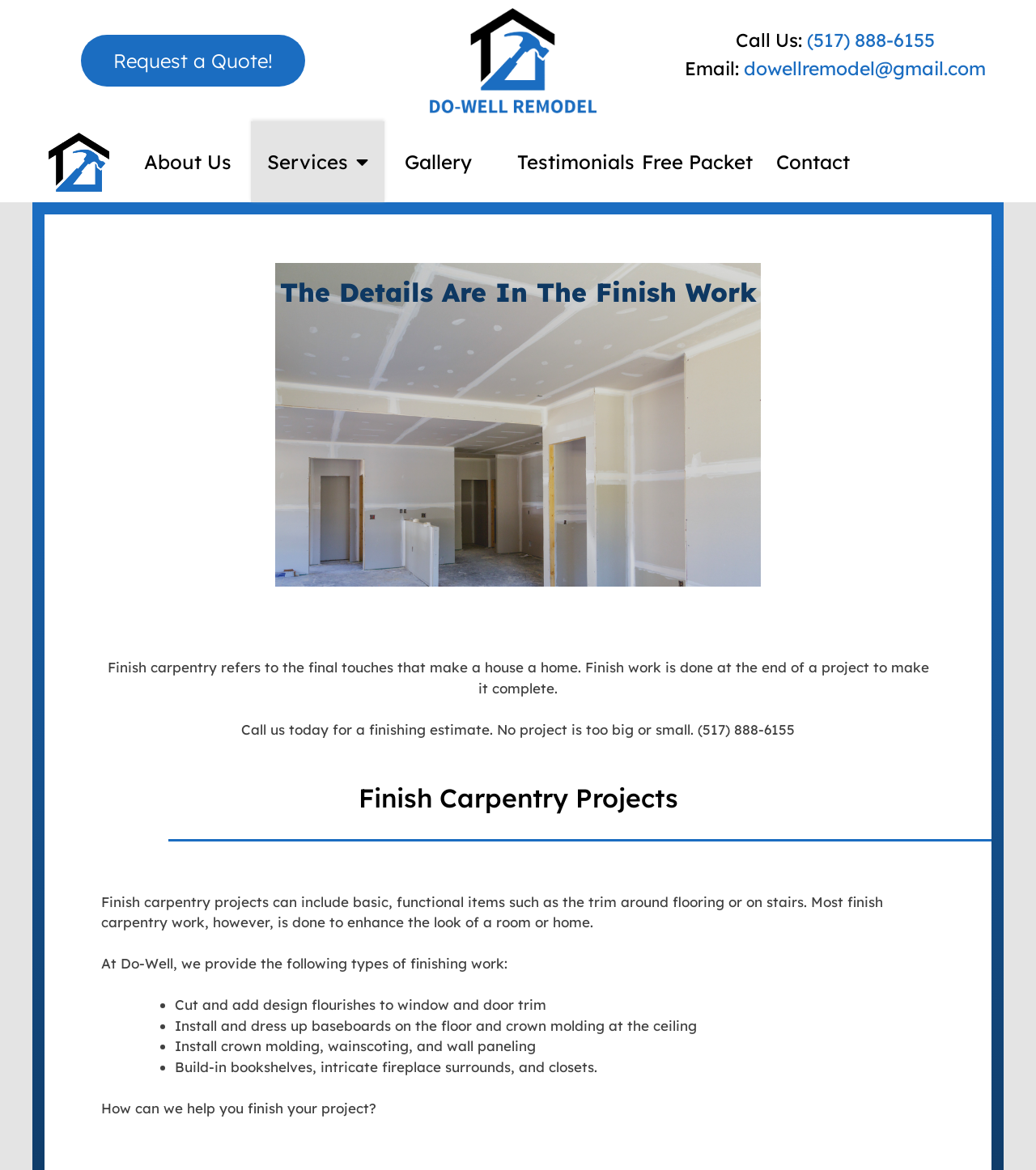Can you give a detailed response to the following question using the information from the image? What is the email address to contact Do-Well?

I found the email address by looking at the 'Email:' section, where it says 'dowellremodel@gmail.com'.